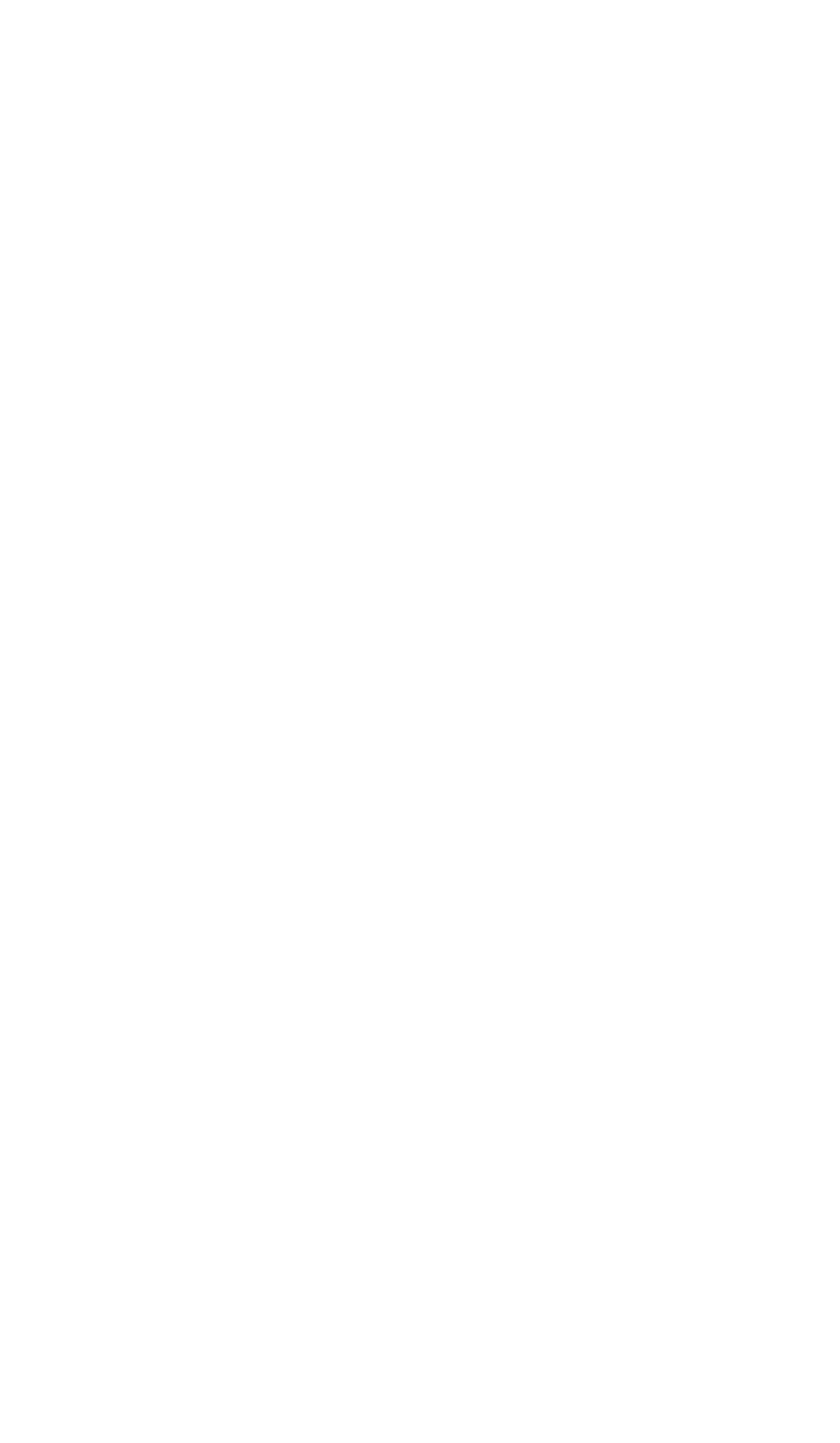Respond with a single word or phrase:
What is the position of the second link?

Right side